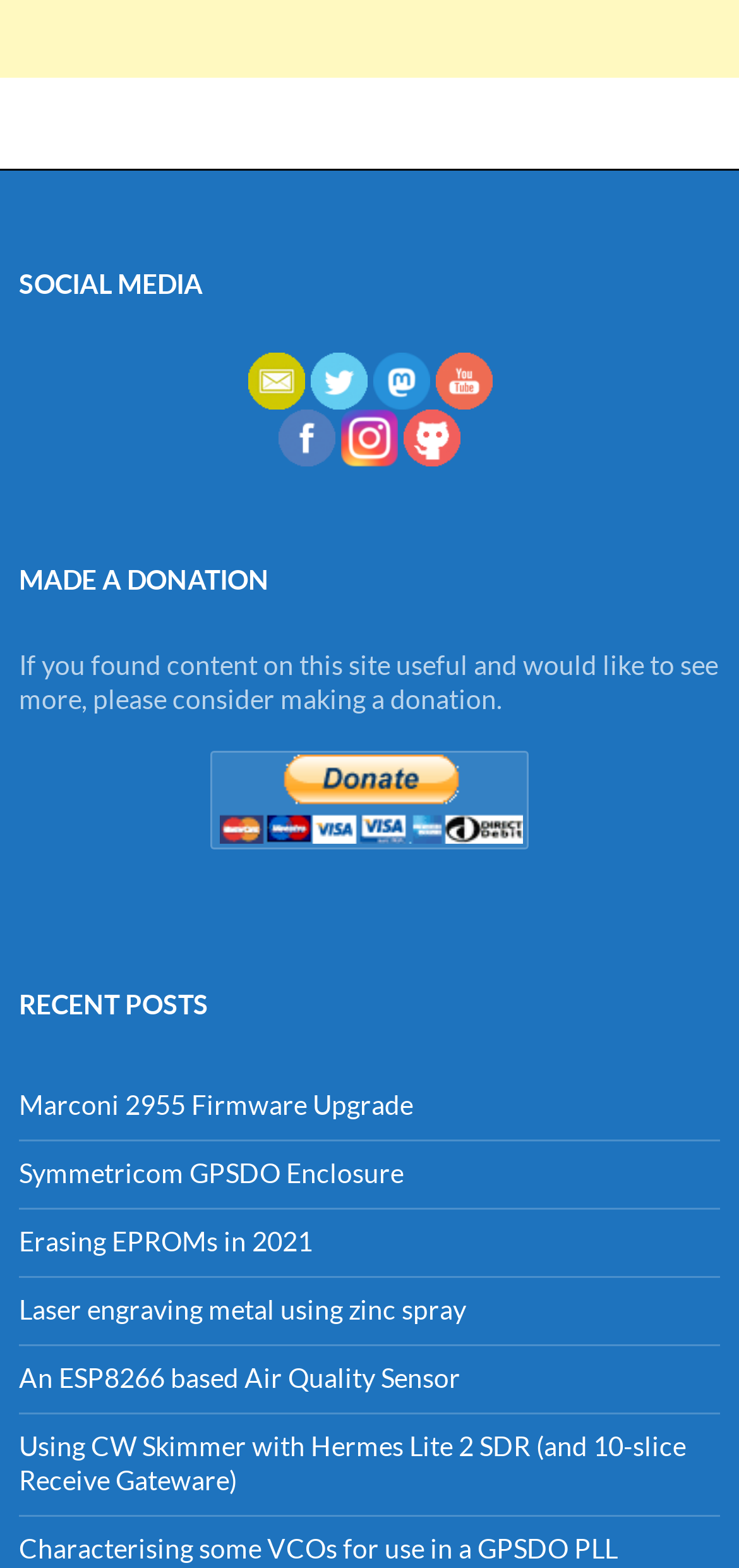How many recent posts are listed?
Examine the image and provide an in-depth answer to the question.

I counted the number of links under the 'RECENT POSTS' heading and found 6 links, which correspond to 6 recent posts.